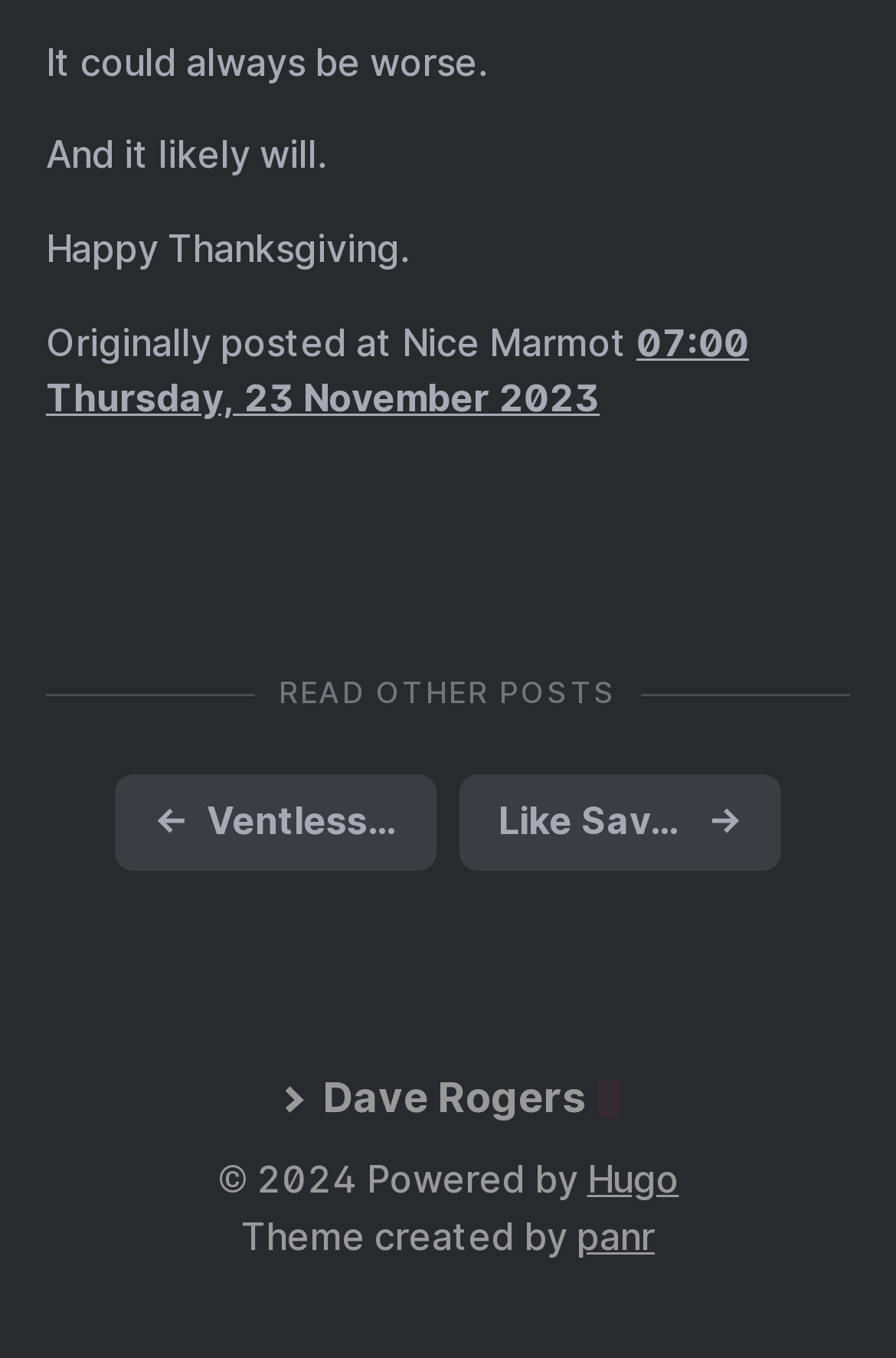Please find the bounding box coordinates (top-left x, top-left y, bottom-right x, bottom-right y) in the screenshot for the UI element described as follows: Hugo

[0.655, 0.853, 0.758, 0.885]